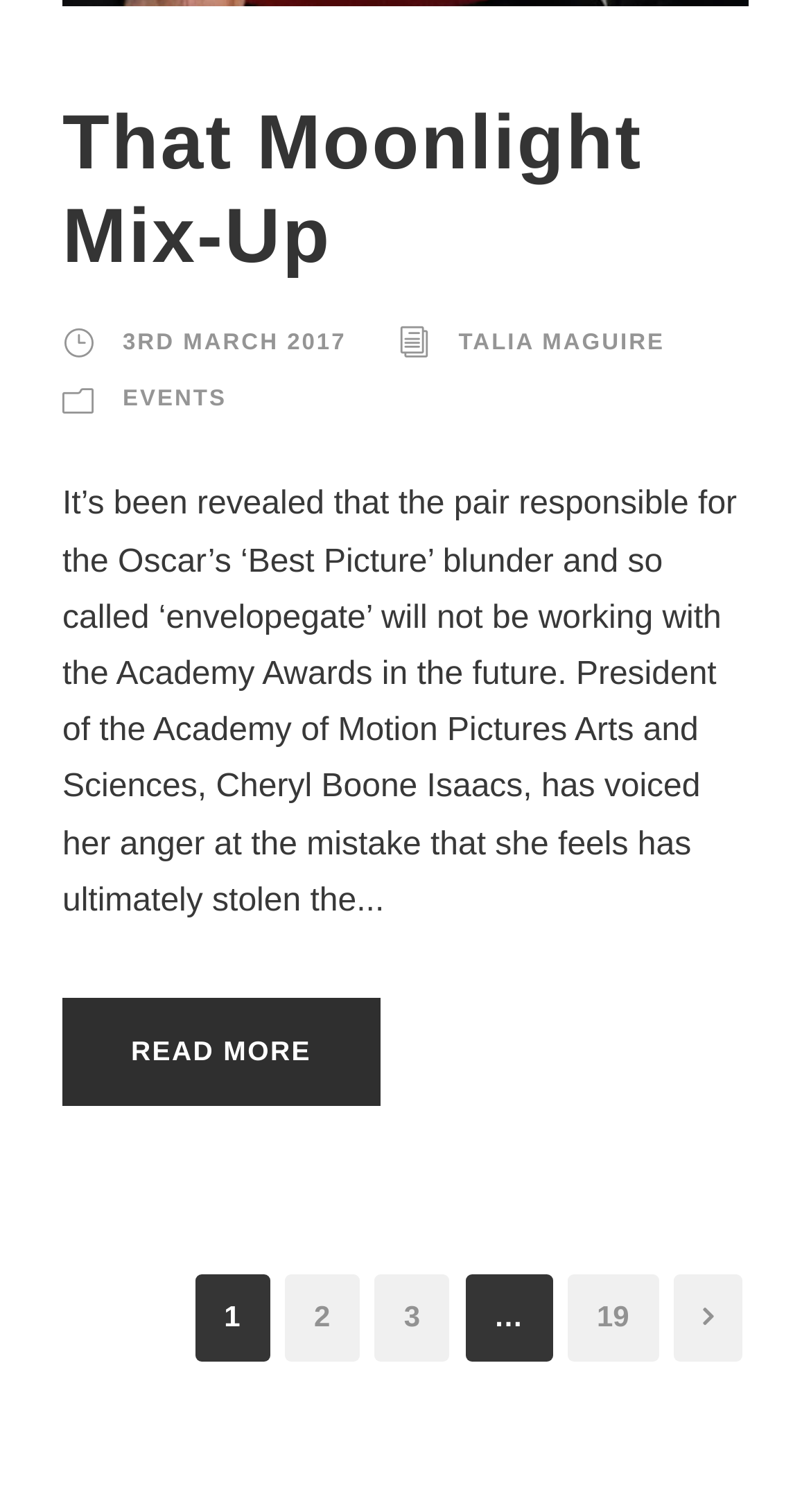Provide the bounding box coordinates of the HTML element described as: "3rd March 2017". The bounding box coordinates should be four float numbers between 0 and 1, i.e., [left, top, right, bottom].

[0.151, 0.219, 0.427, 0.235]